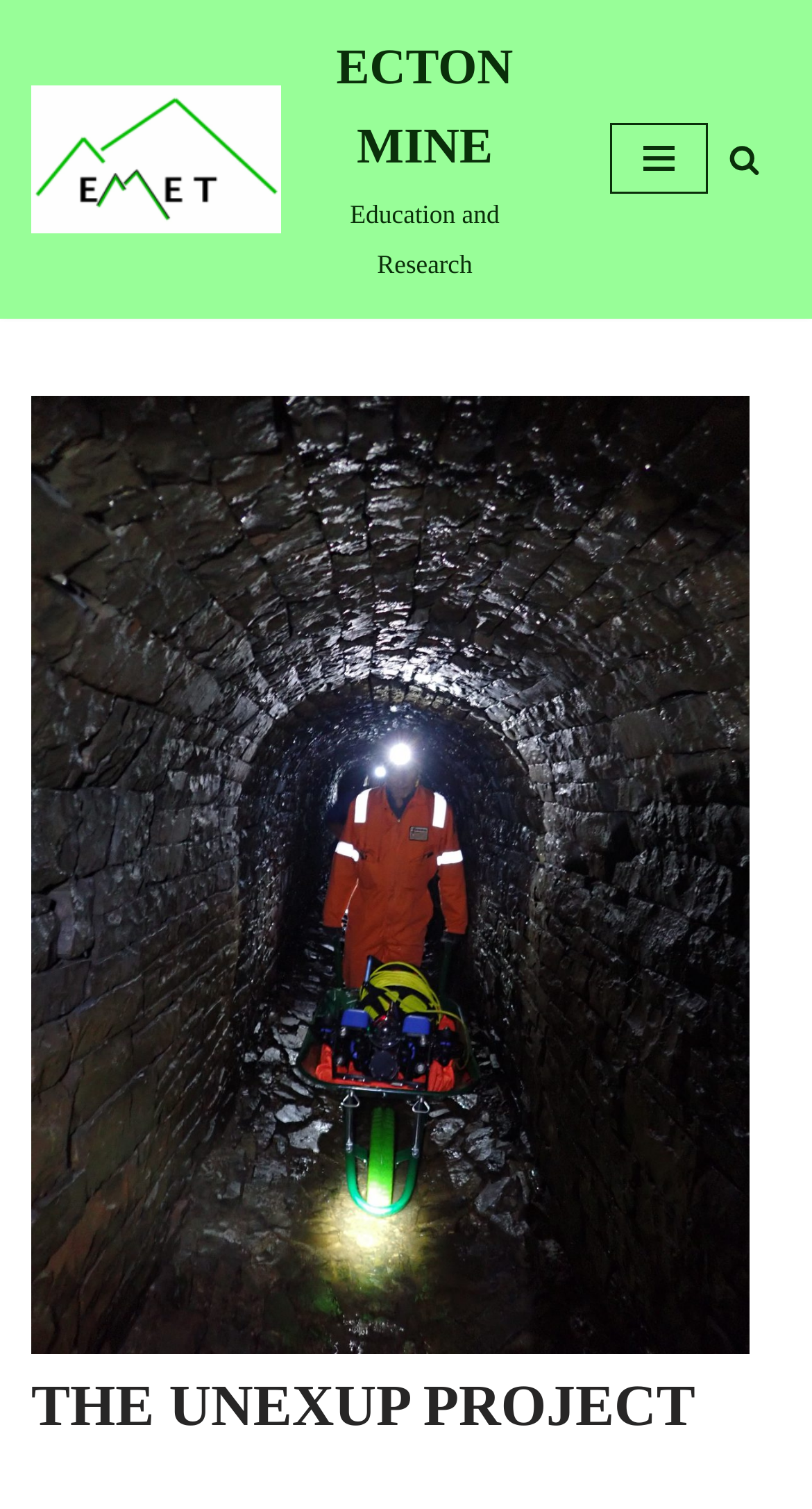Use a single word or phrase to answer the question: What is the purpose of the button with the text 'Navigation Menu'?

To expand or collapse the navigation menu